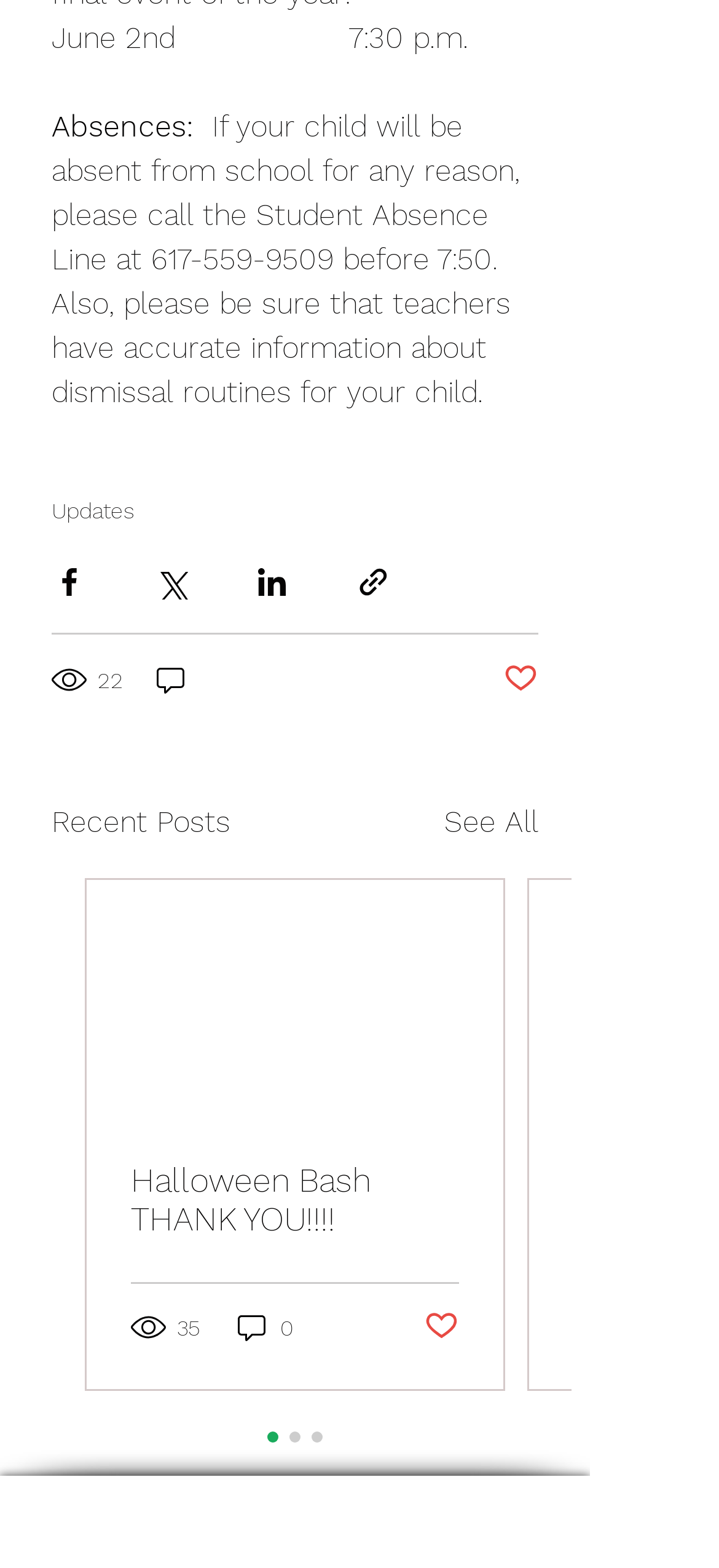How many views does the post have?
Please provide a comprehensive answer based on the information in the image.

The number of views of the post is mentioned as '22 views' which is displayed as a generic element below the share buttons.